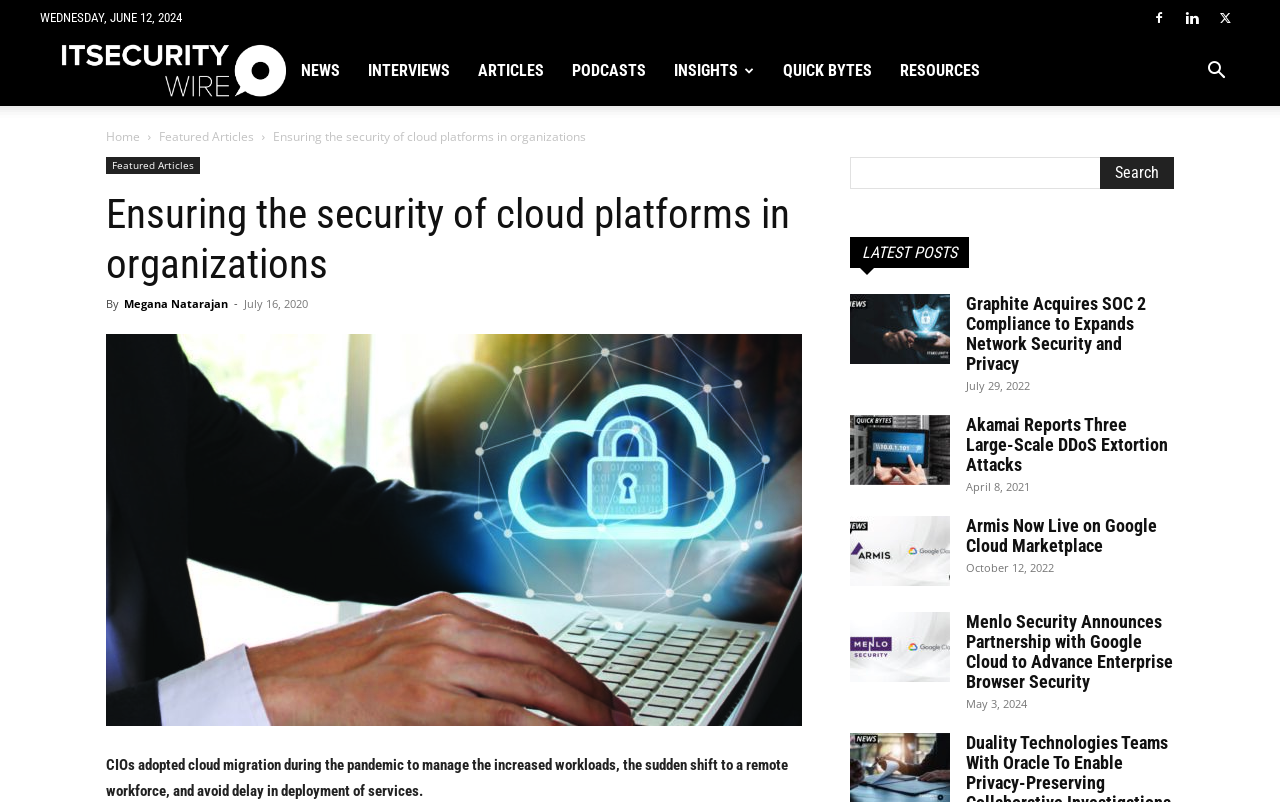Determine the bounding box coordinates in the format (top-left x, top-left y, bottom-right x, bottom-right y). Ensure all values are floating point numbers between 0 and 1. Identify the bounding box of the UI element described by: Ticket Pricing

None